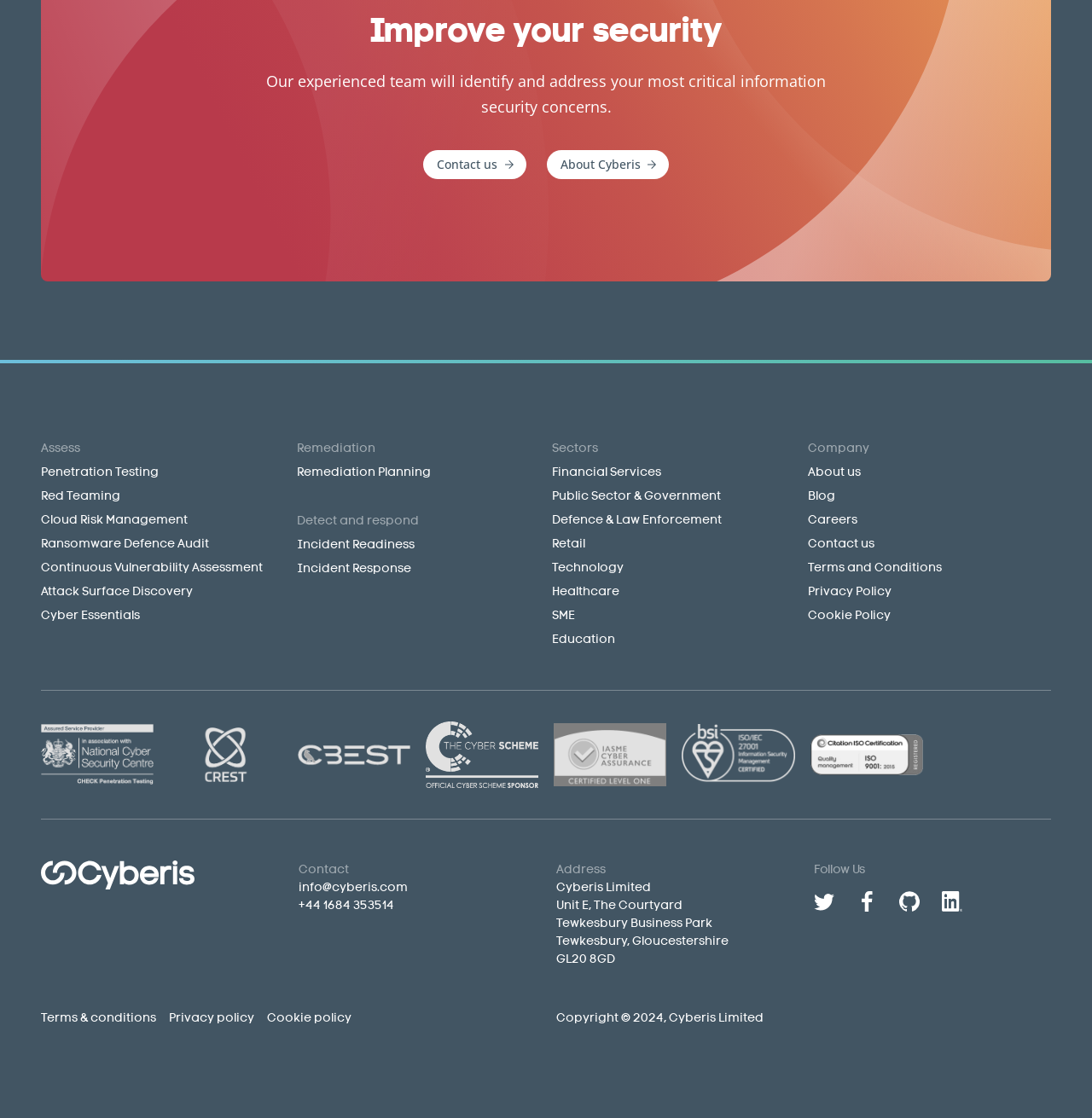What is the purpose of the 'Assess' section?
Answer the question in as much detail as possible.

The 'Assess' section appears to be a collection of links related to security assessment services, such as penetration testing and cloud risk management, which suggests that its purpose is to help identify and address security concerns.